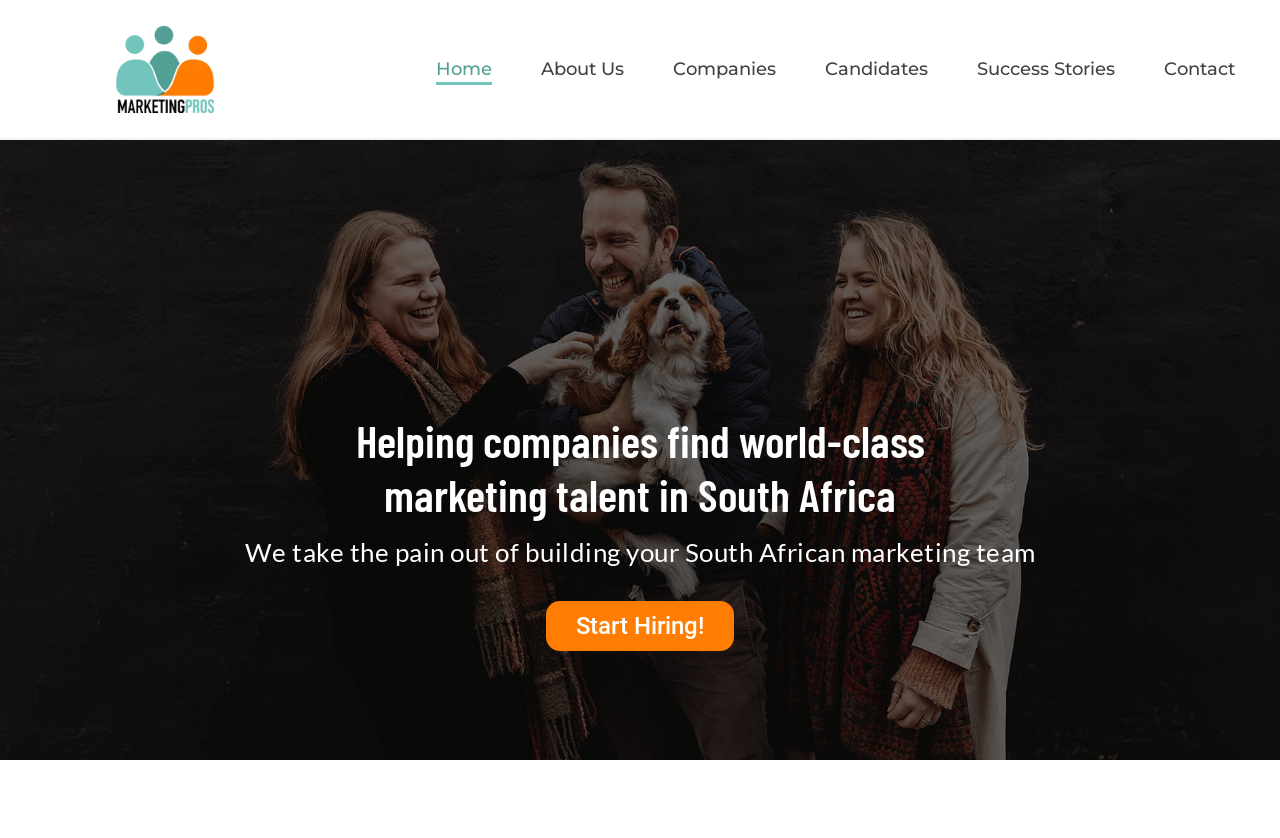Identify and provide the bounding box for the element described by: "Practices Of small business Customers".

None